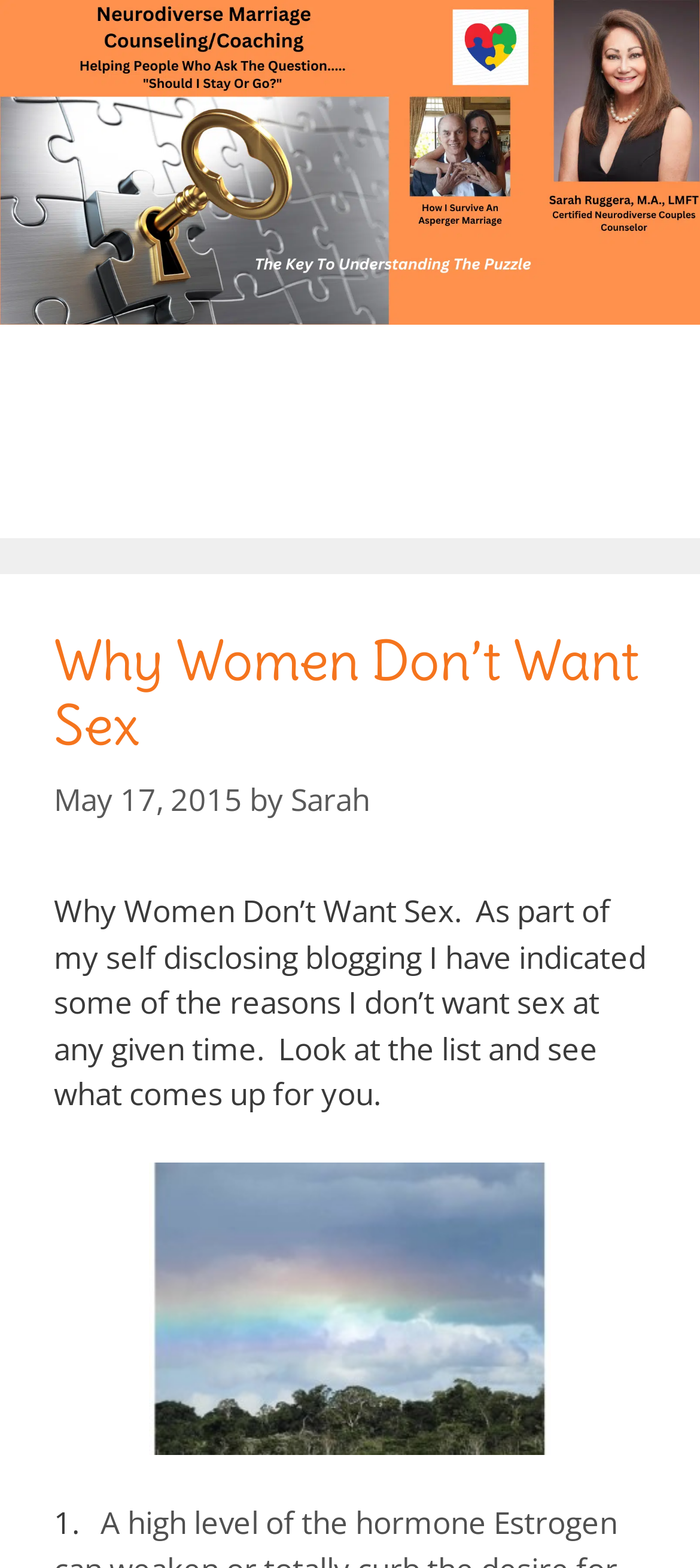Using the image as a reference, answer the following question in as much detail as possible:
What is the date of the article?

I found the date of the article by looking at the time element in the header section, which contains the text 'May 17, 2015'.